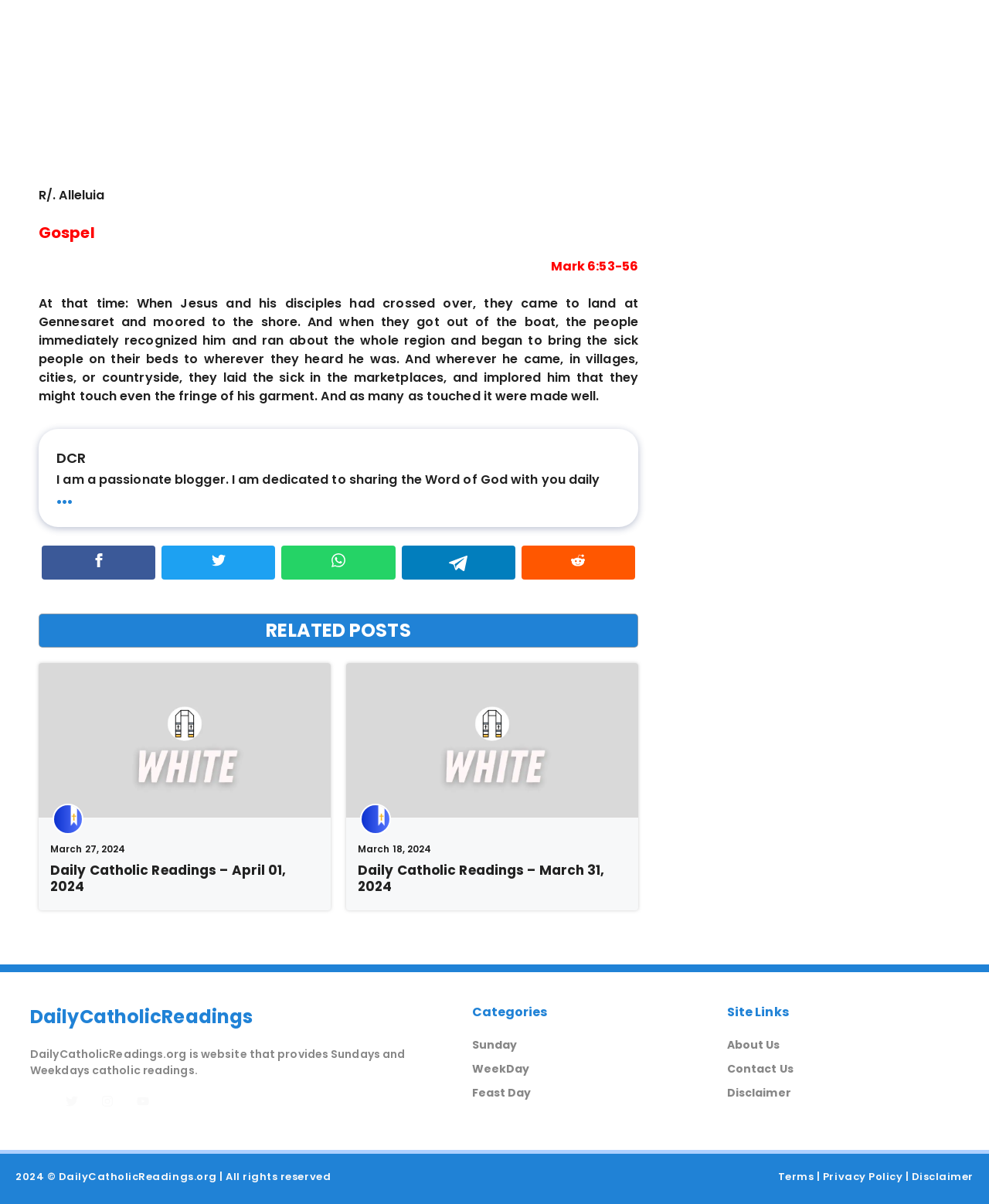Locate the bounding box coordinates of the clickable region to complete the following instruction: "View the 'RELATED POSTS'."

[0.039, 0.509, 0.645, 0.538]